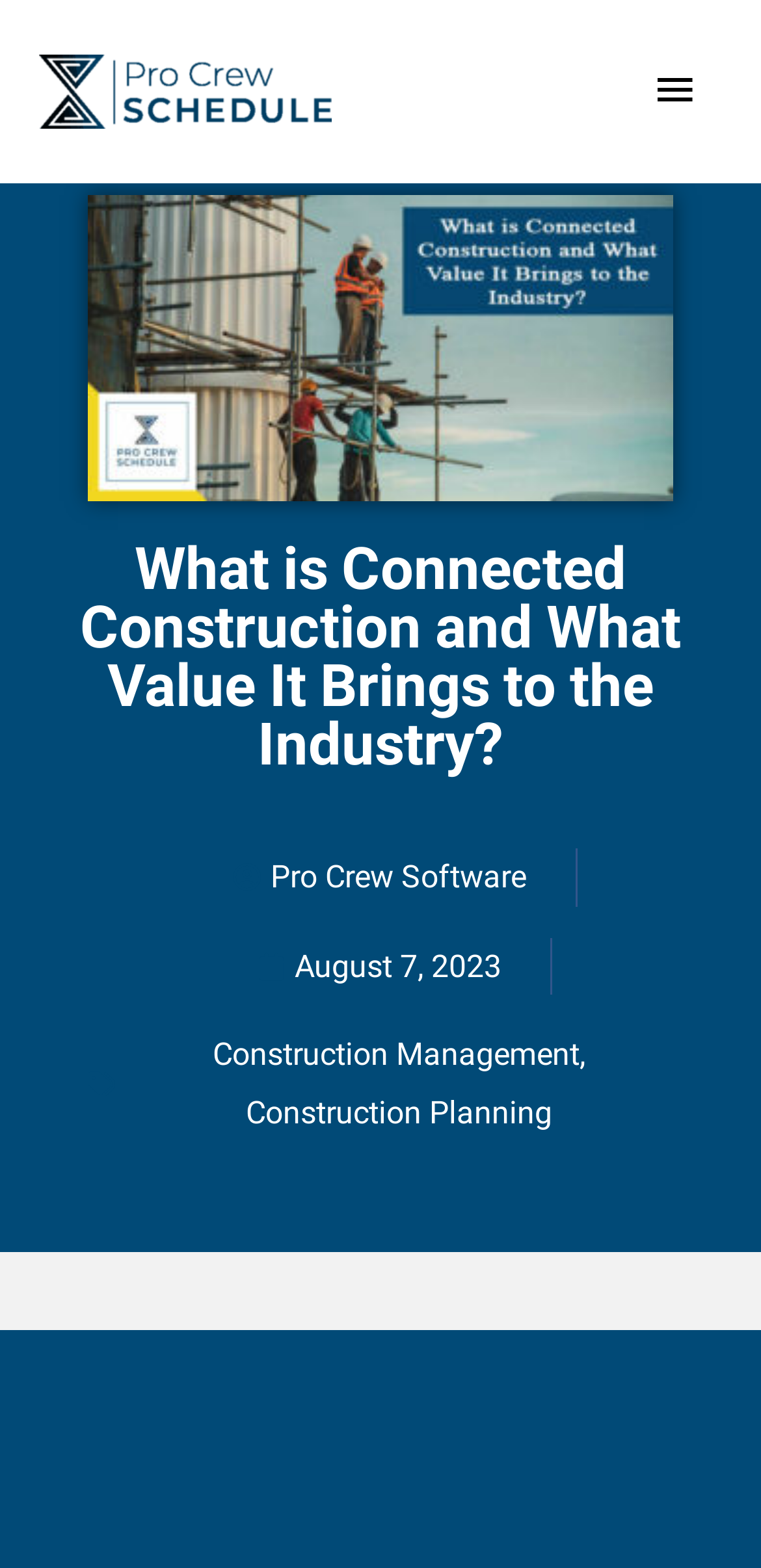Identify the bounding box for the UI element that is described as follows: "alt="PRO CREW SCHEDULE"".

[0.051, 0.047, 0.436, 0.066]